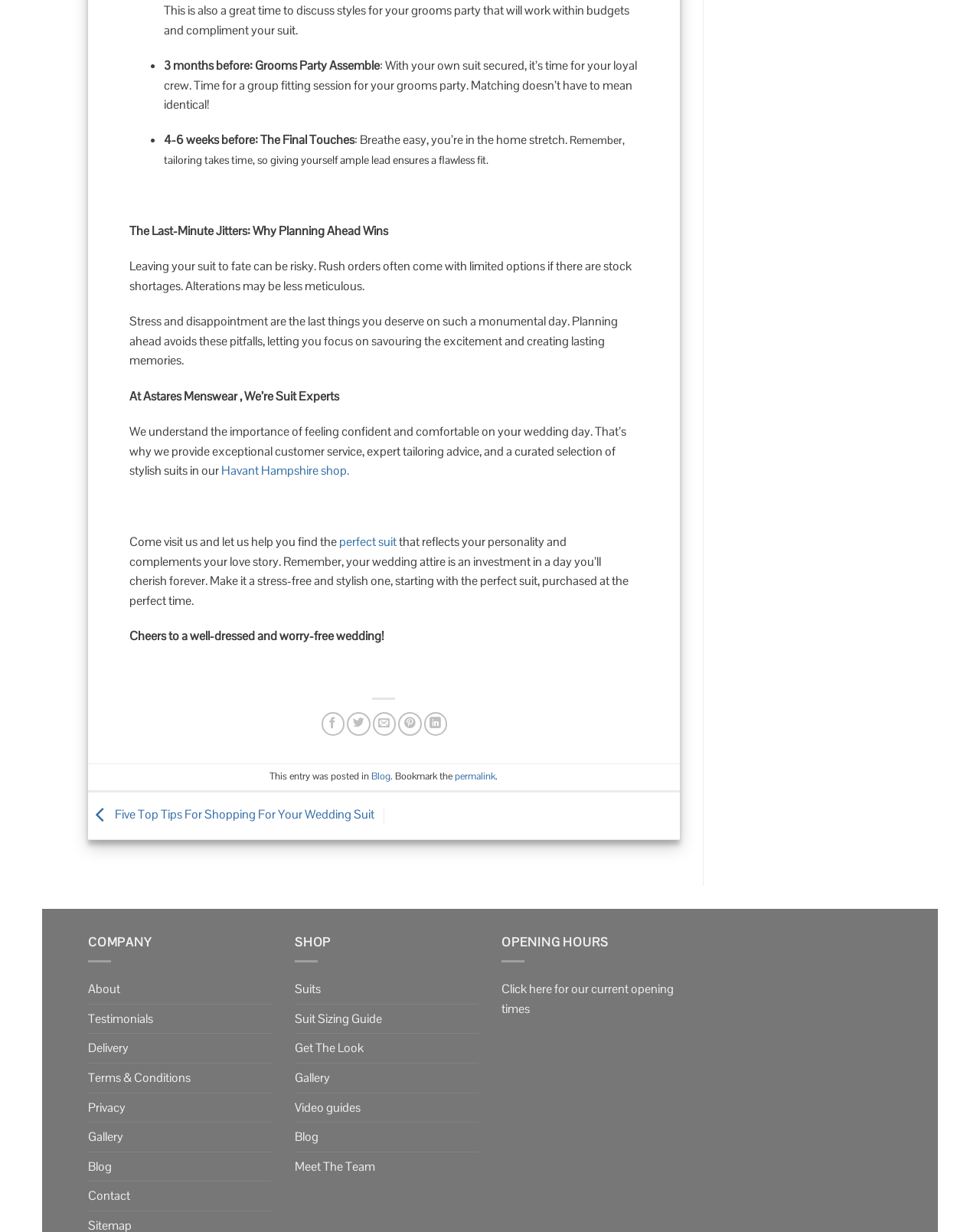Using the element description: "perfect suit", determine the bounding box coordinates. The coordinates should be in the format [left, top, right, bottom], with values between 0 and 1.

[0.346, 0.433, 0.405, 0.446]